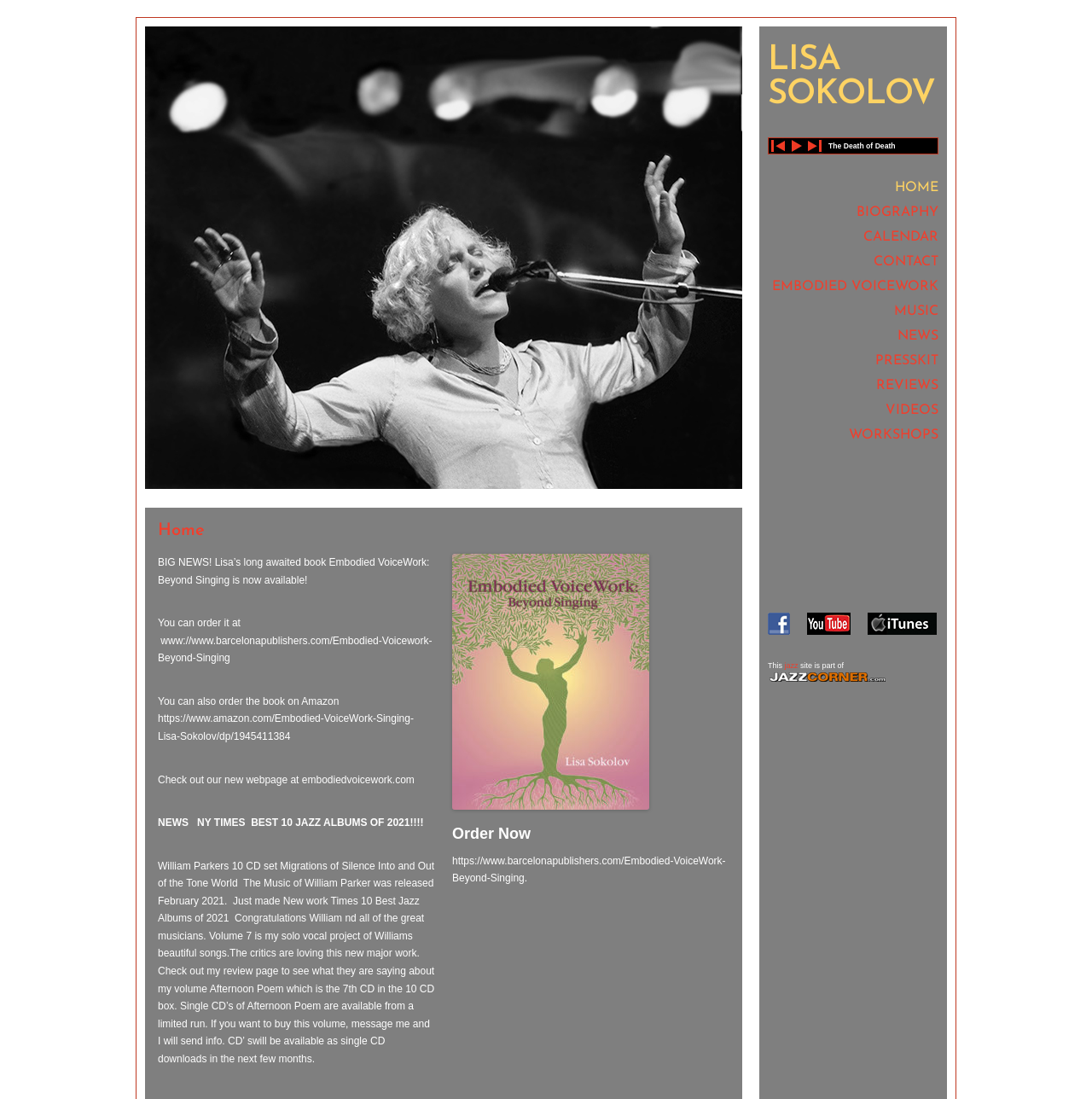What is the name of the jazz vocalist? Observe the screenshot and provide a one-word or short phrase answer.

Lisa Sokolov